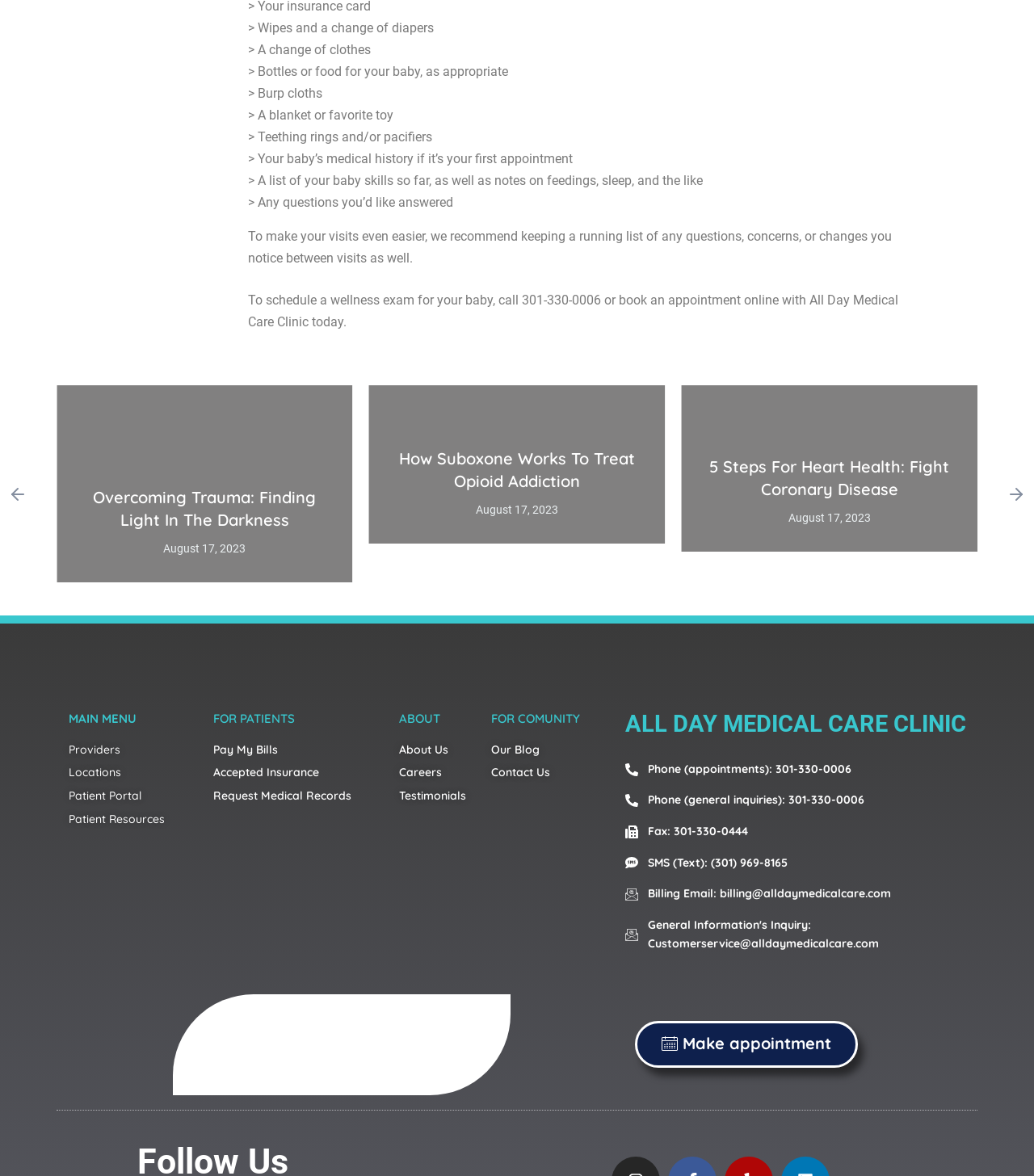Find the bounding box coordinates of the clickable region needed to perform the following instruction: "Click the 'Providers' link". The coordinates should be provided as four float numbers between 0 and 1, i.e., [left, top, right, bottom].

[0.066, 0.63, 0.175, 0.646]